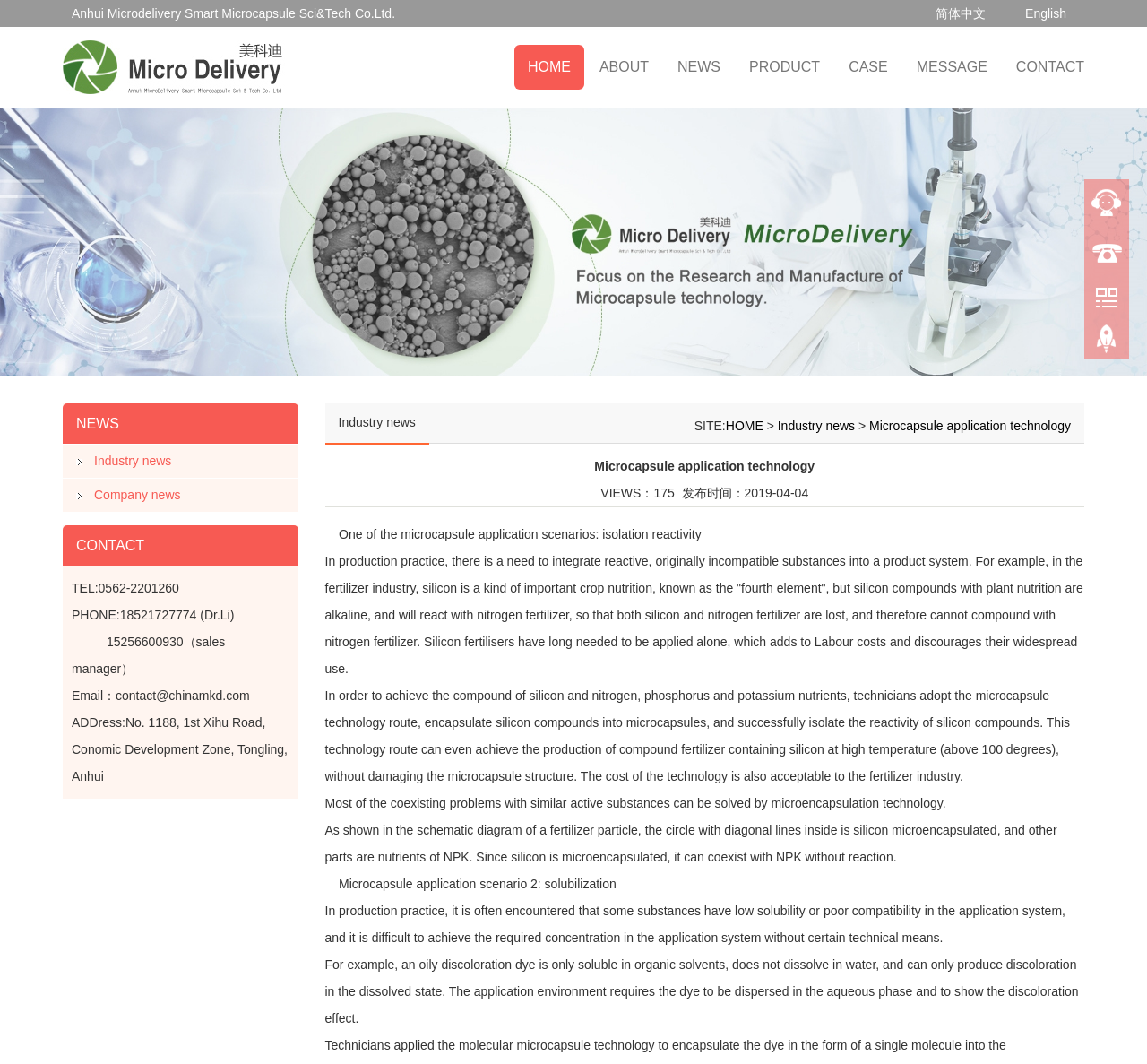Generate a thorough description of the webpage.

This webpage is about Anhui Microdelivery Smart Microcapsule Sci&Tech Co.Ltd. At the top right corner, there are two language options: "简体中文" and "English". Below them, there is a navigation menu with eight links: "HOME", "ABOUT", "NEWS", "PRODUCT", "CASE", "MESSAGE", and "CONTACT".

Below the navigation menu, there is a large banner image that spans the entire width of the page. 

On the left side of the page, there are two sections. The top section is labeled "NEWS" and has two links: "Industry news" and "Company news". The bottom section is labeled "CONTACT" and displays the company's contact information, including phone numbers, email, and address.

On the right side of the page, there is a section that appears to be a news article or blog post. The title of the article is "Microcapsule application technology". The article has two main sections: "One of the microcapsule application scenarios: isolation reactivity" and "Microcapsule application scenario 2: solubilization". Each section has several paragraphs of text that describe the application of microcapsule technology in different scenarios. There are also some static text elements that display the number of views and the publication date of the article.

At the bottom right corner of the page, there are four links that appear to be social media or sharing links. There is also a "返回顶部" (back to top) link.